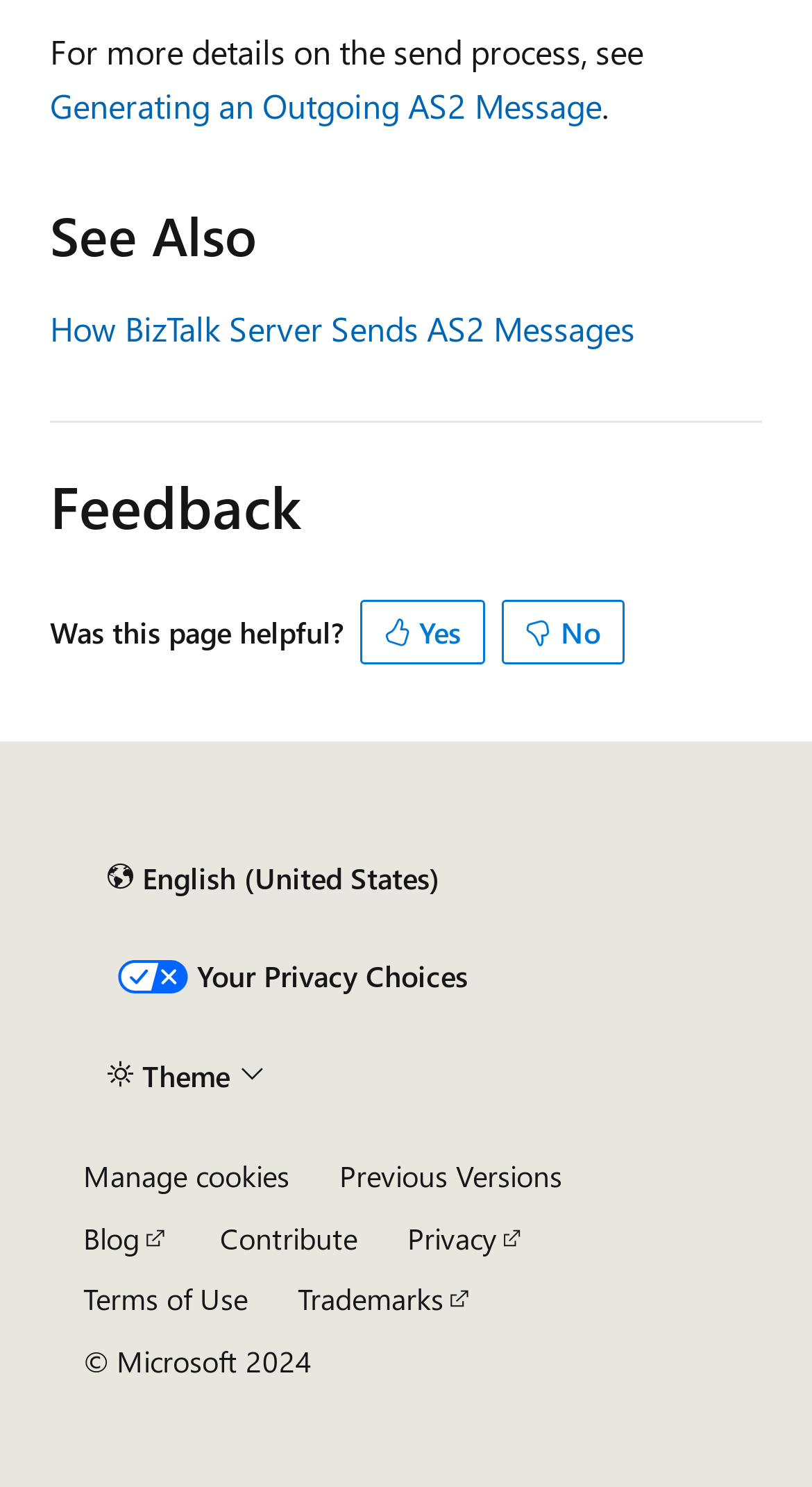What is the purpose of the buttons 'Yes' and 'No'?
By examining the image, provide a one-word or phrase answer.

Feedback